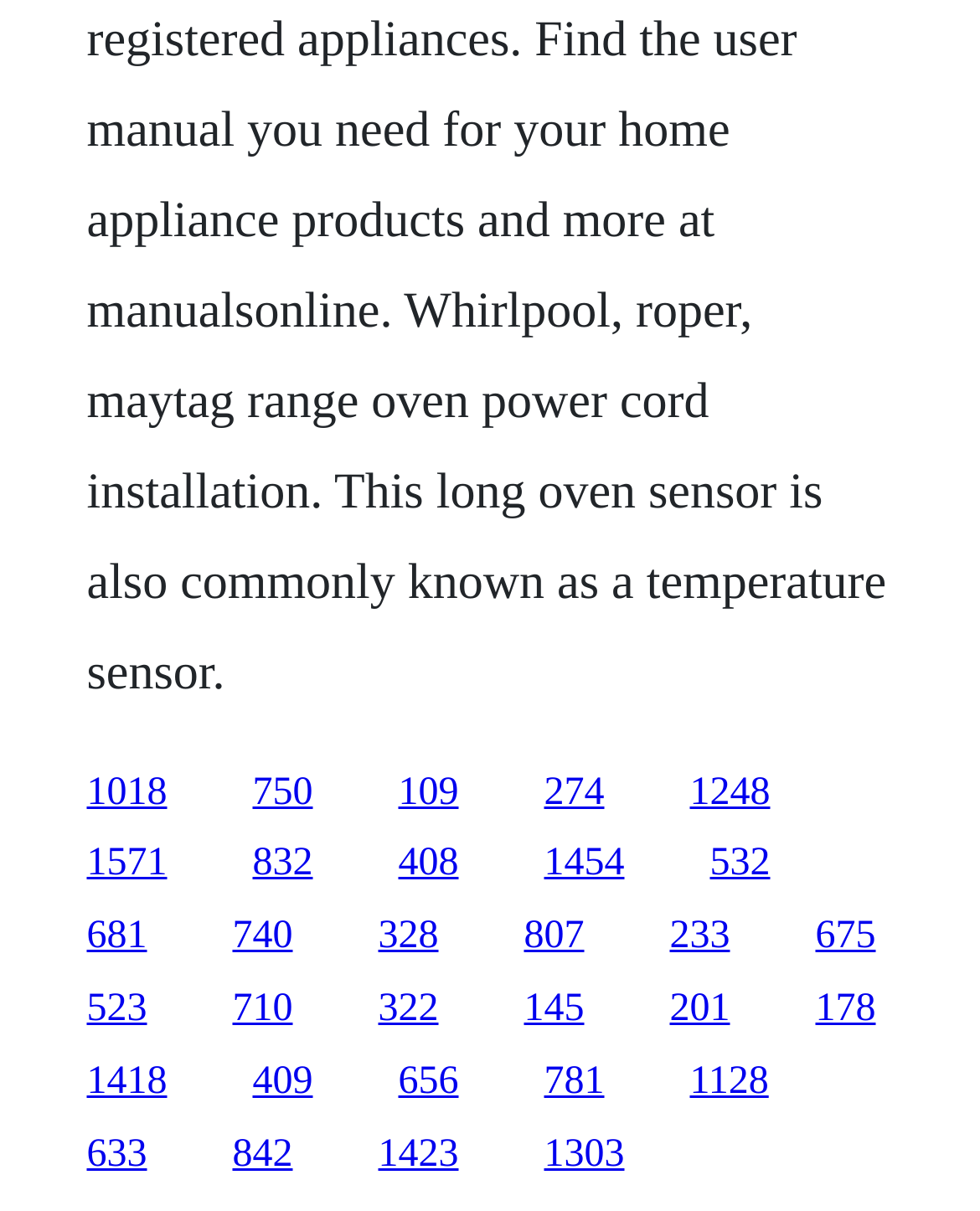How many links are in the top half of the webpage?
Using the image, provide a concise answer in one word or a short phrase.

10